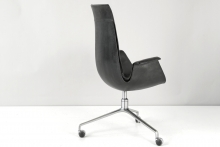Using the information in the image, give a comprehensive answer to the question: 
What is the price of the chair?

The caption provides the price of the chair, which is €2,290.00, making it a valuable and desirable addition for collectors and design enthusiasts alike.